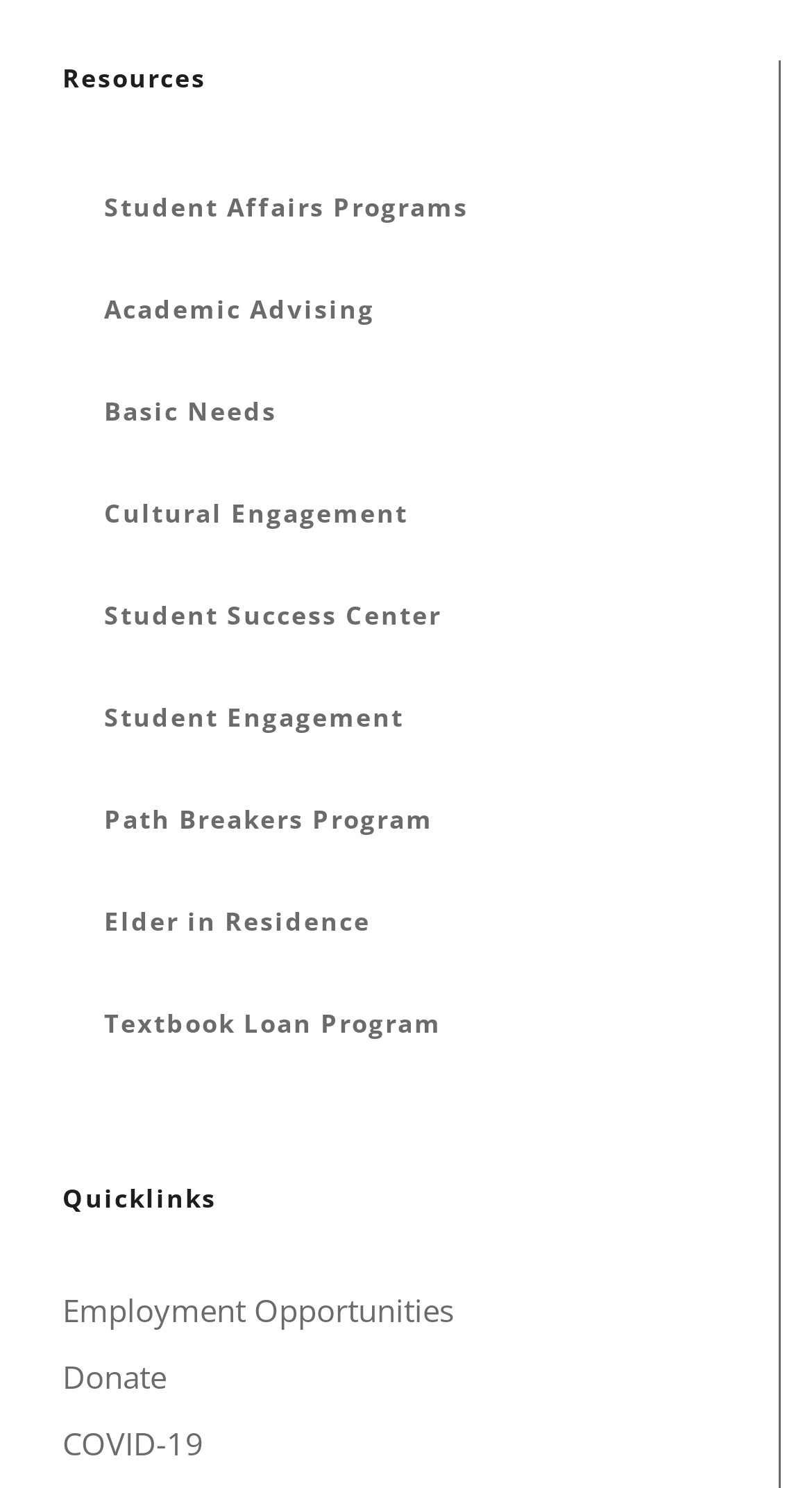What is the first link under Resources? Examine the screenshot and reply using just one word or a brief phrase.

Student Affairs Programs